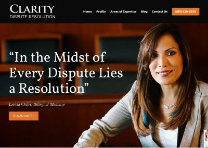Provide a thorough description of the image, including all visible elements.

The image showcases a professional setting related to Clarity Dispute Resolution, featuring an elegantly dressed woman, likely a representative or expert associated with the firm. Behind her is a sophisticated office environment, accentuated by warm wood tones and a polished, modern aesthetic. Prominently displayed is the quote, "In the Midst of Every Dispute Lies a Resolution," emphasizing the firm's mission to facilitate resolution in conflicts. This visual reflects a sense of professionalism, expertise, and a commitment to helping clients navigate disputes effectively.